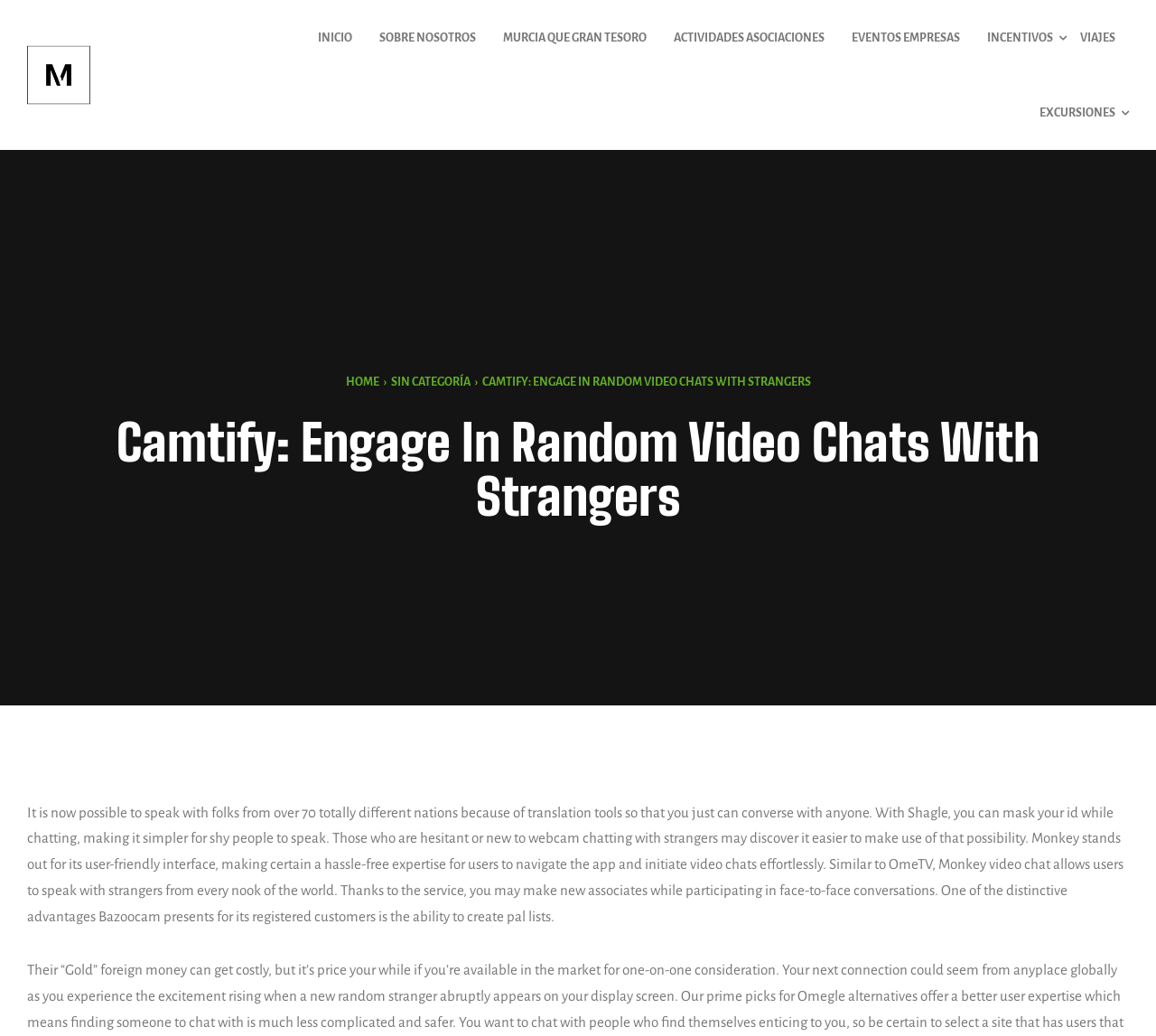Locate the UI element described by Murcia que gran Tesoro and provide its bounding box coordinates. Use the format (top-left x, top-left y, bottom-right x, bottom-right y) with all values as floating point numbers between 0 and 1.

[0.423, 0.0, 0.571, 0.072]